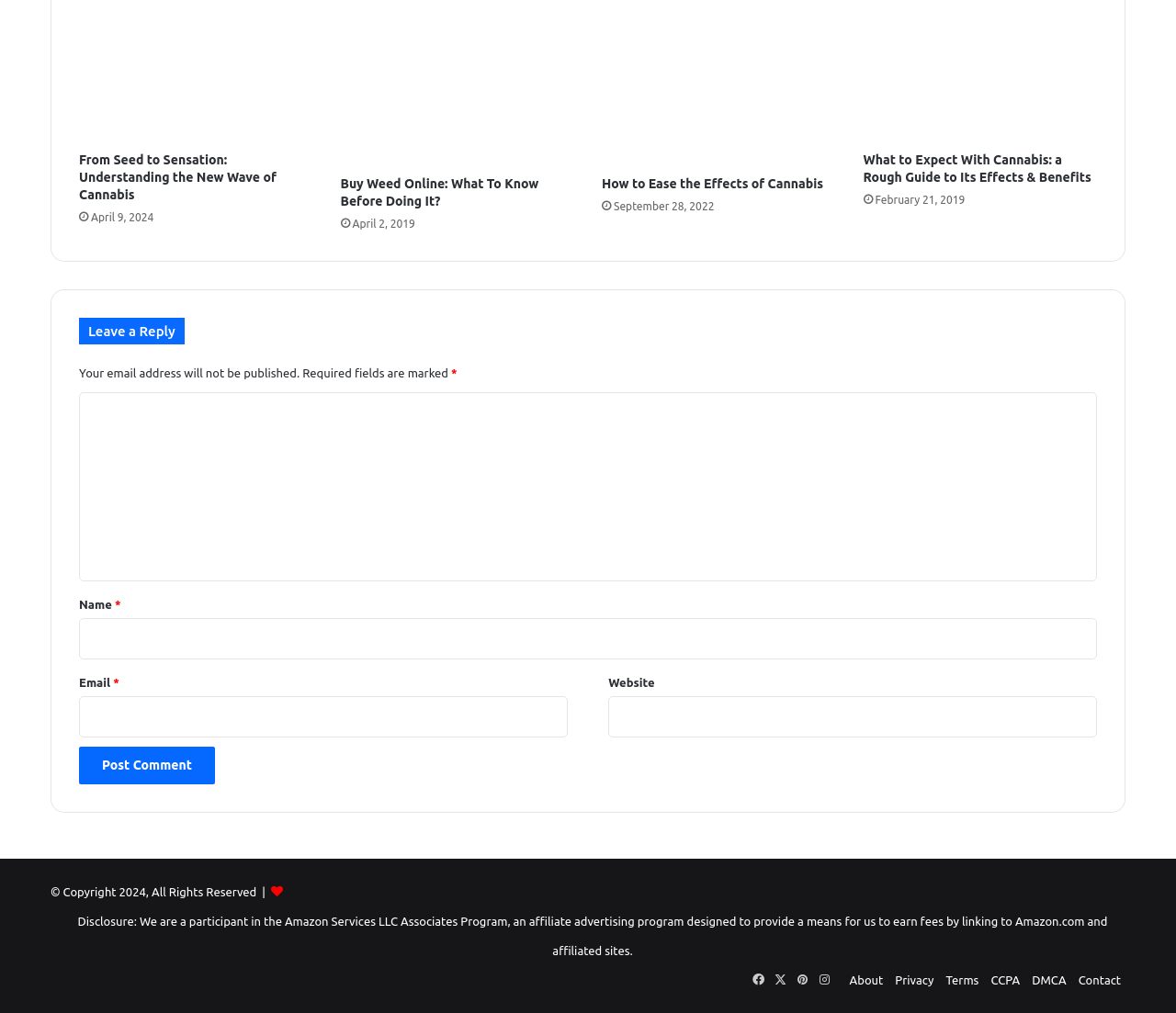Pinpoint the bounding box coordinates of the element to be clicked to execute the instruction: "Click the link to read 'From Seed to Sensation: Understanding the New Wave of Cannabis'".

[0.067, 0.01, 0.266, 0.14]